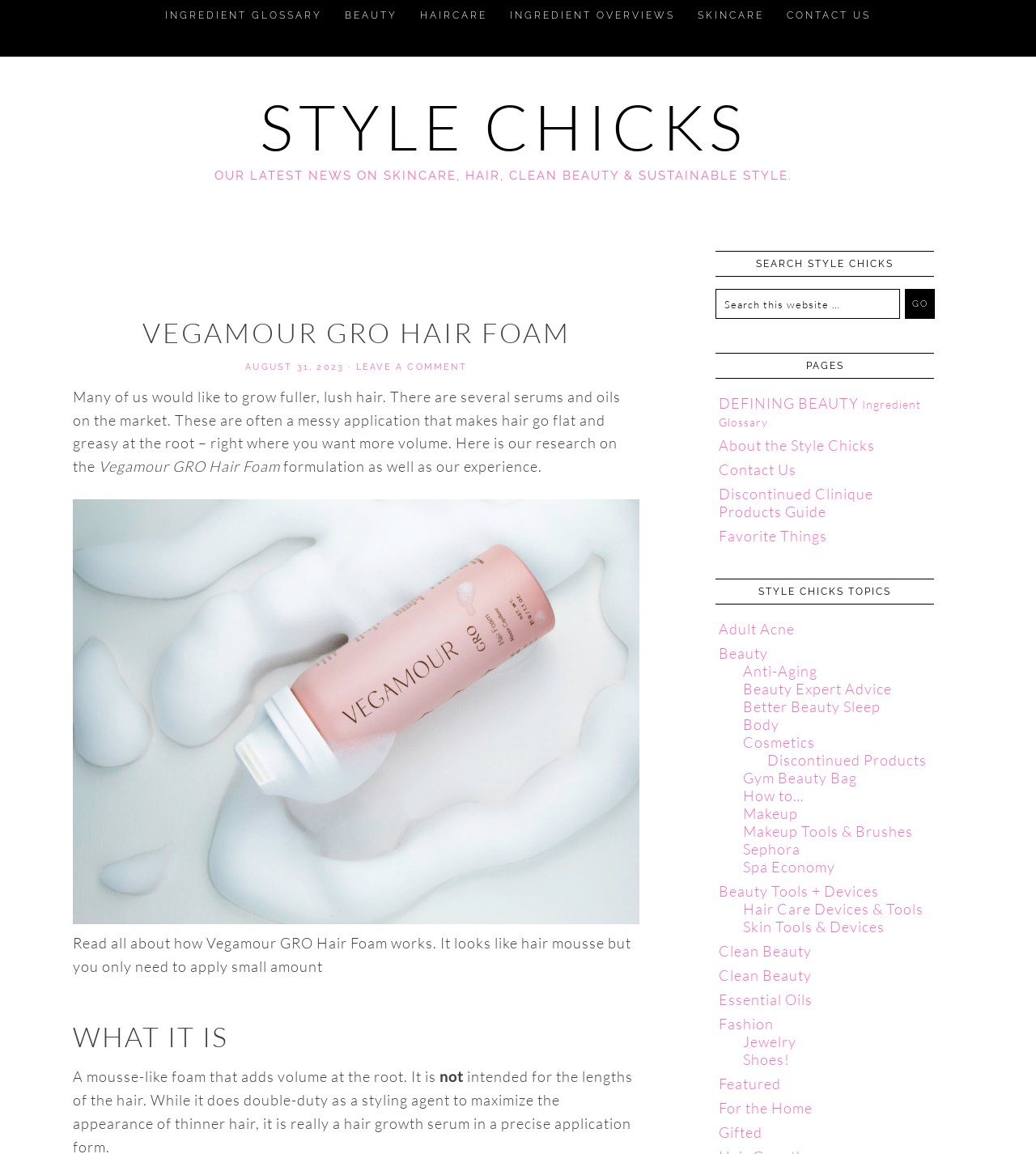Please identify the coordinates of the bounding box that should be clicked to fulfill this instruction: "Click the 'CONTACT US' link".

[0.75, 0.0, 0.85, 0.027]